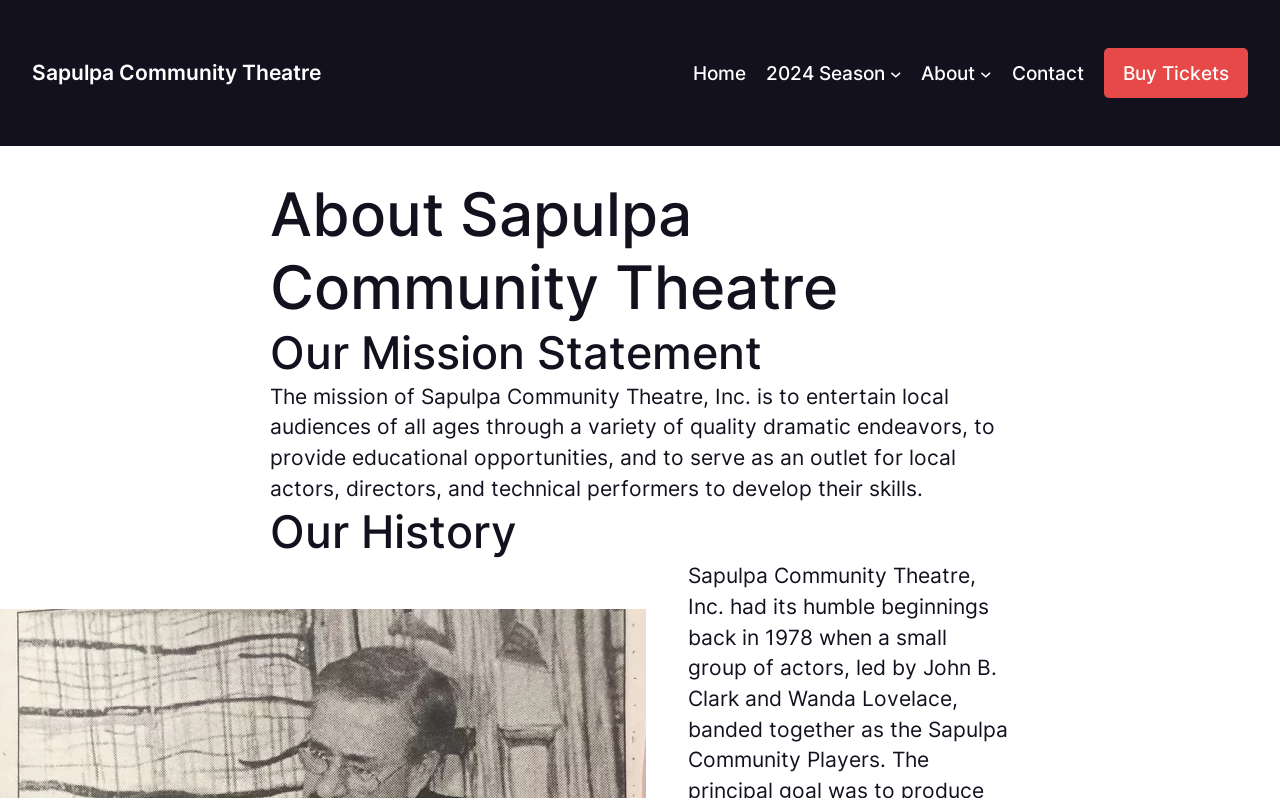Given the content of the image, can you provide a detailed answer to the question?
How can users purchase tickets?

The 'Buy Tickets' link is prominently displayed at the top of the webpage, suggesting that it is a primary call-to-action for users to purchase tickets to performances and events at Sapulpa Community Theatre.